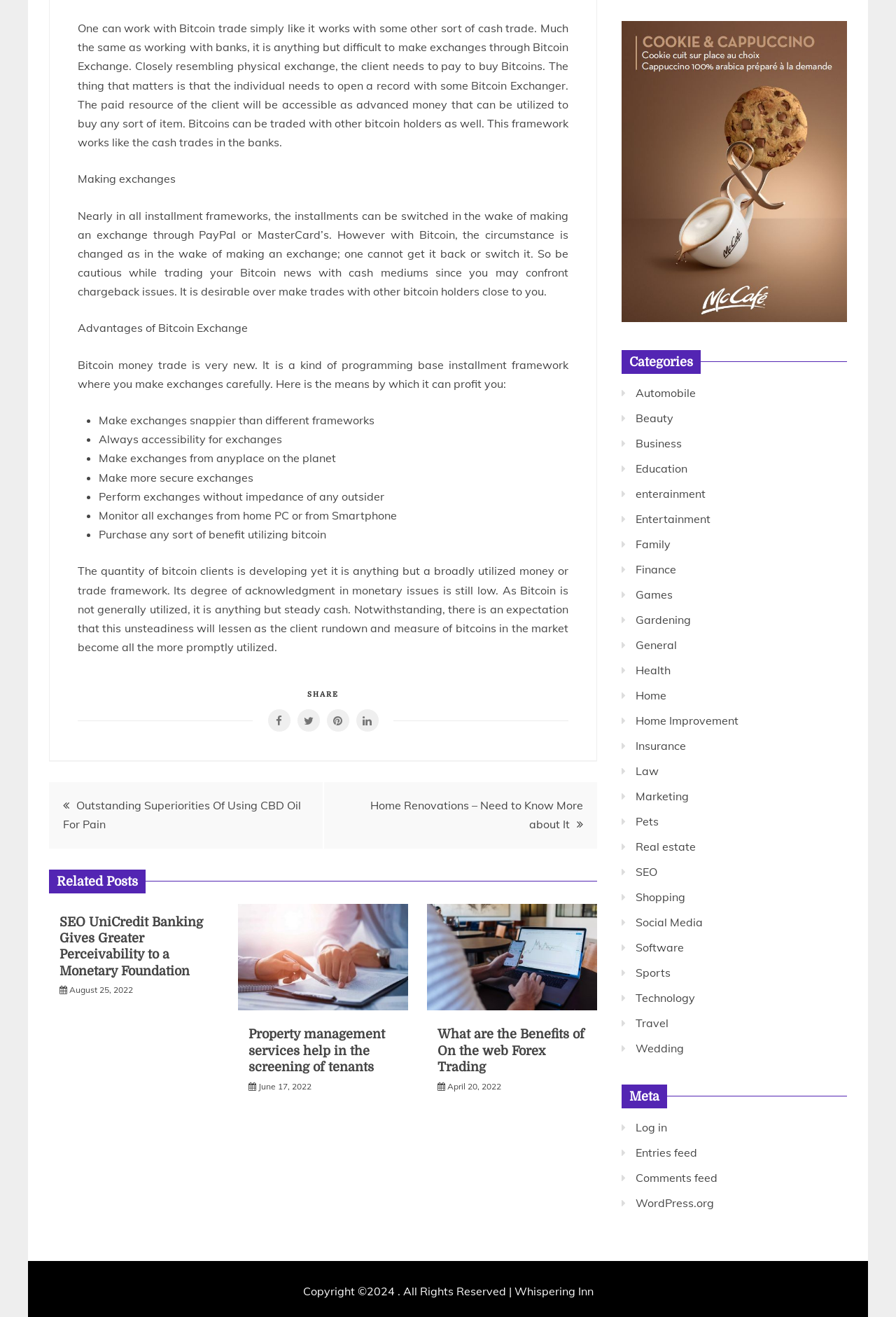Can Bitcoin transactions be switched or refunded?
Using the image as a reference, give a one-word or short phrase answer.

No